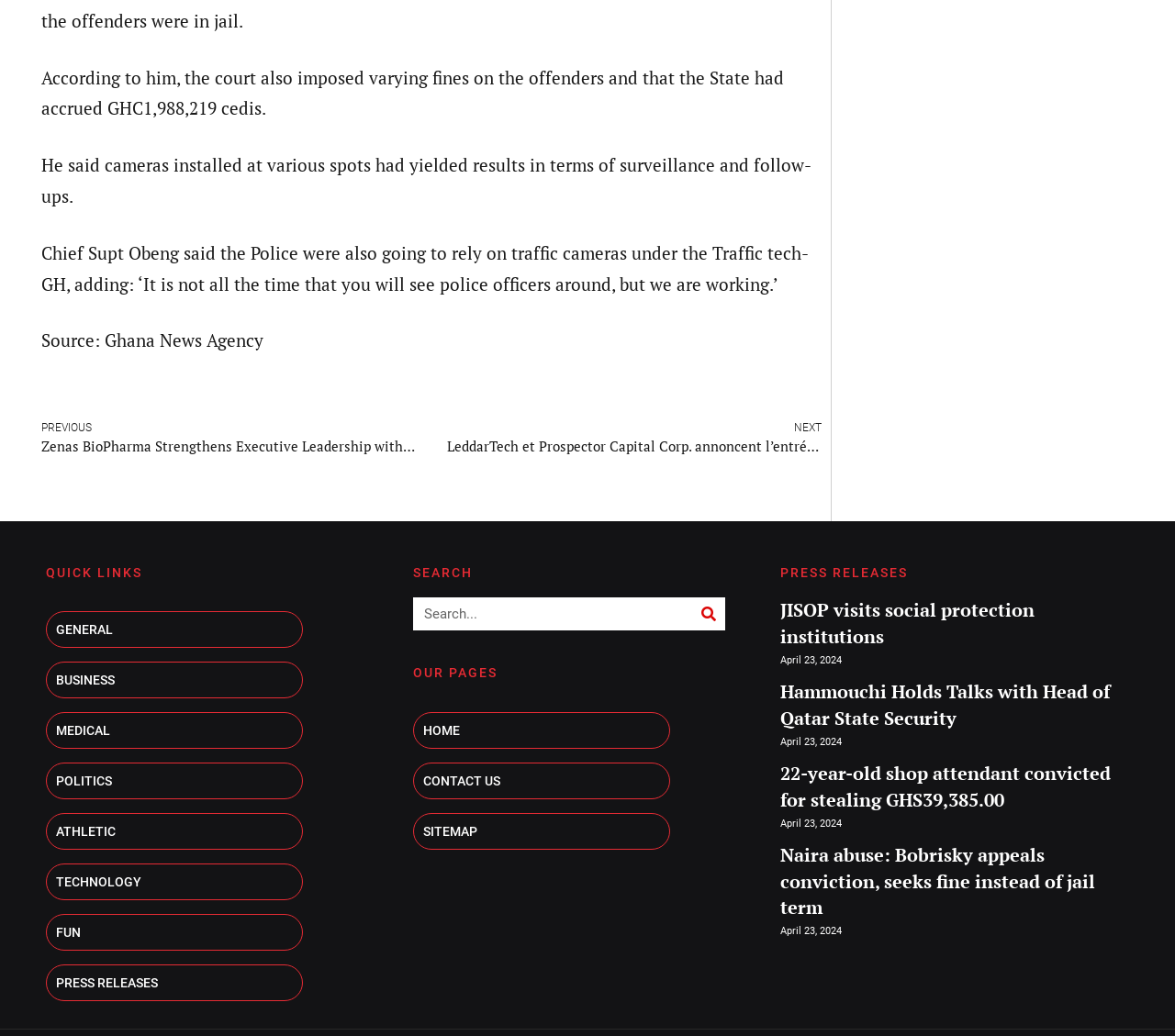Determine the bounding box coordinates of the region that needs to be clicked to achieve the task: "Go to the home page".

[0.352, 0.687, 0.57, 0.723]